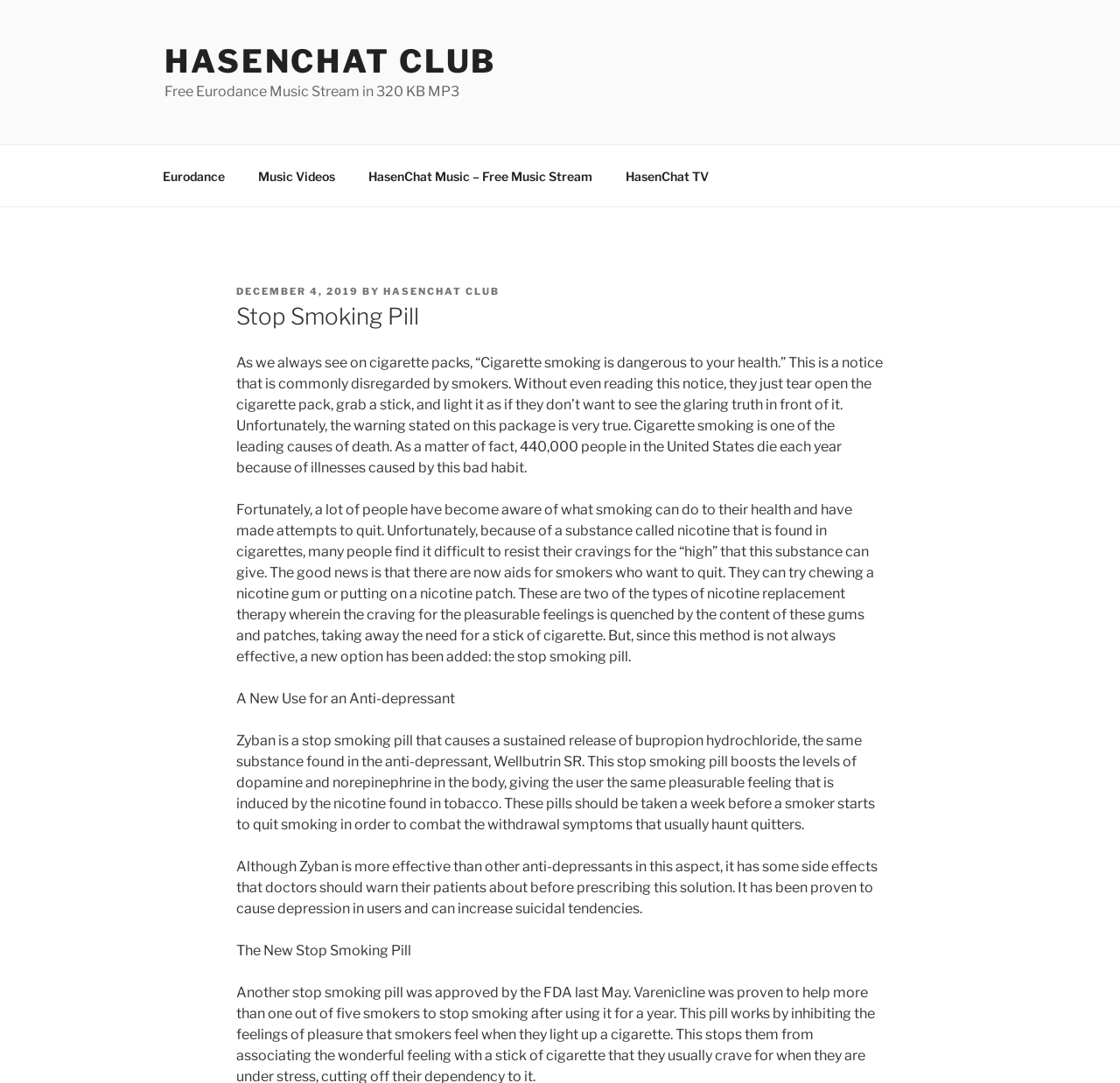Utilize the information from the image to answer the question in detail:
What is the name of the club mentioned on the webpage?

I found the answer by looking at the top-left corner of the webpage, where it says 'HASENCHAT CLUB' in a link element. This suggests that the webpage is part of a club or community called HasenChat Club.